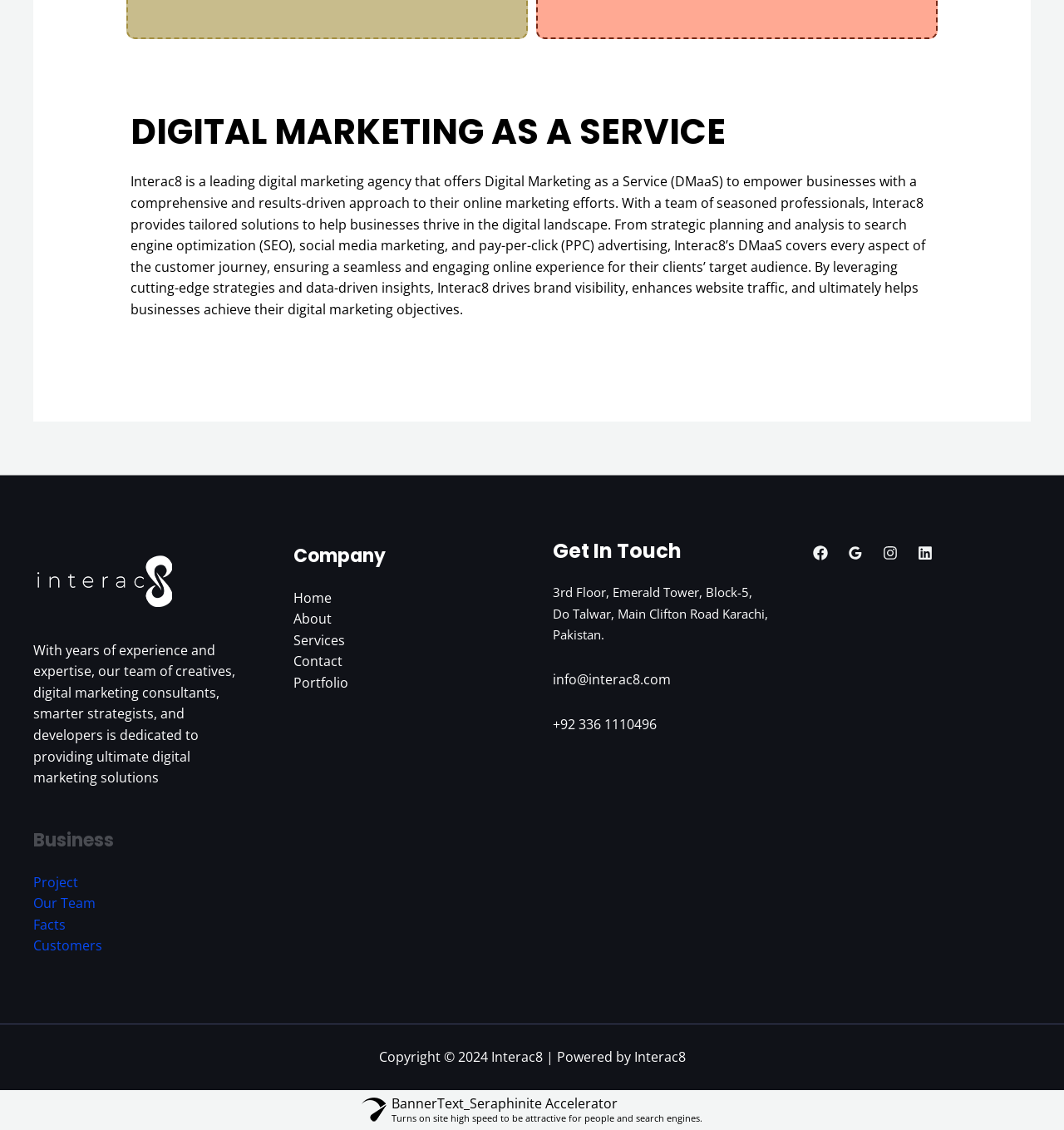Pinpoint the bounding box coordinates of the area that must be clicked to complete this instruction: "Click on the 'Get In Touch' heading".

[0.52, 0.48, 0.725, 0.497]